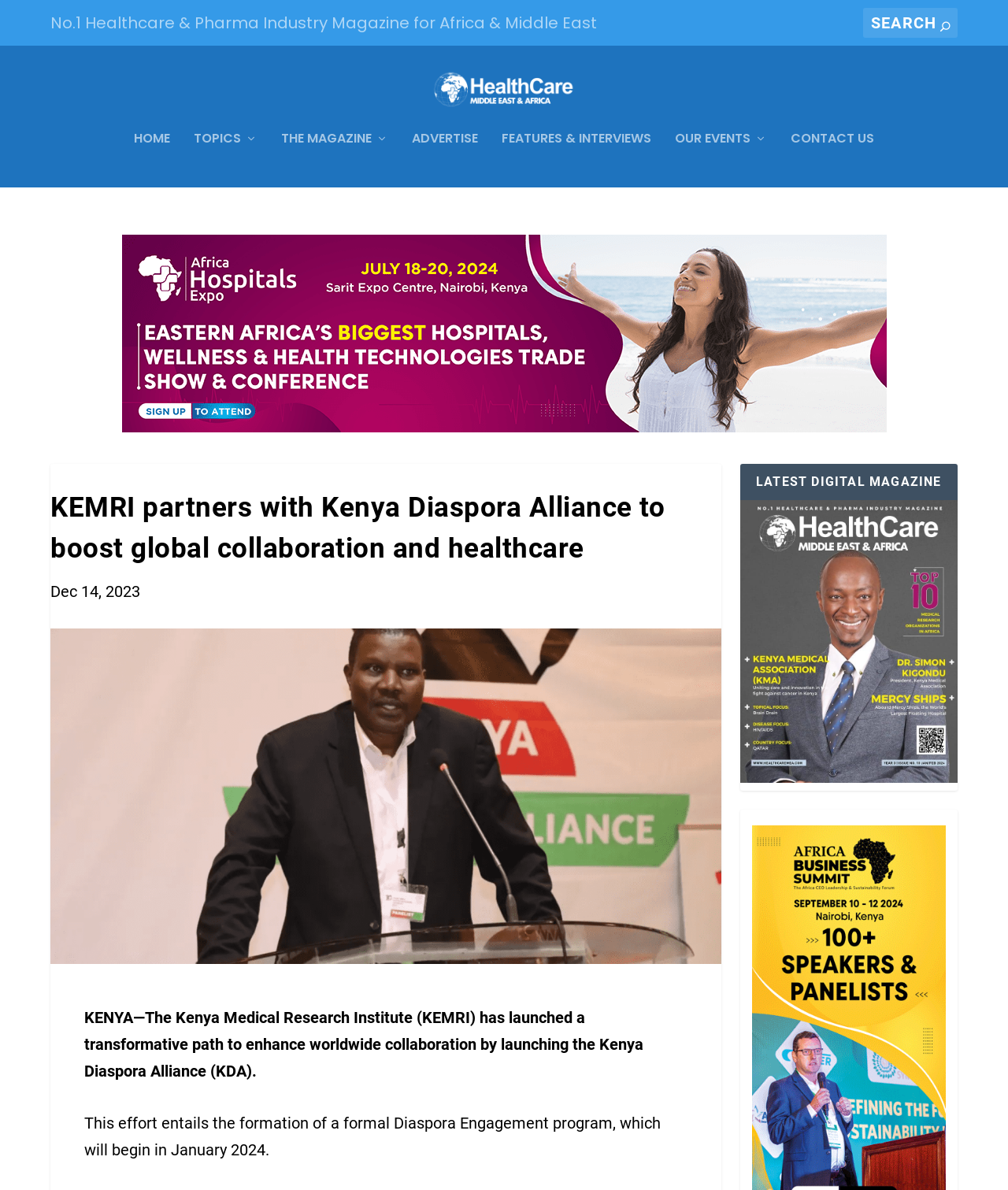Locate the bounding box coordinates of the clickable part needed for the task: "Read the latest digital magazine".

[0.734, 0.636, 0.95, 0.647]